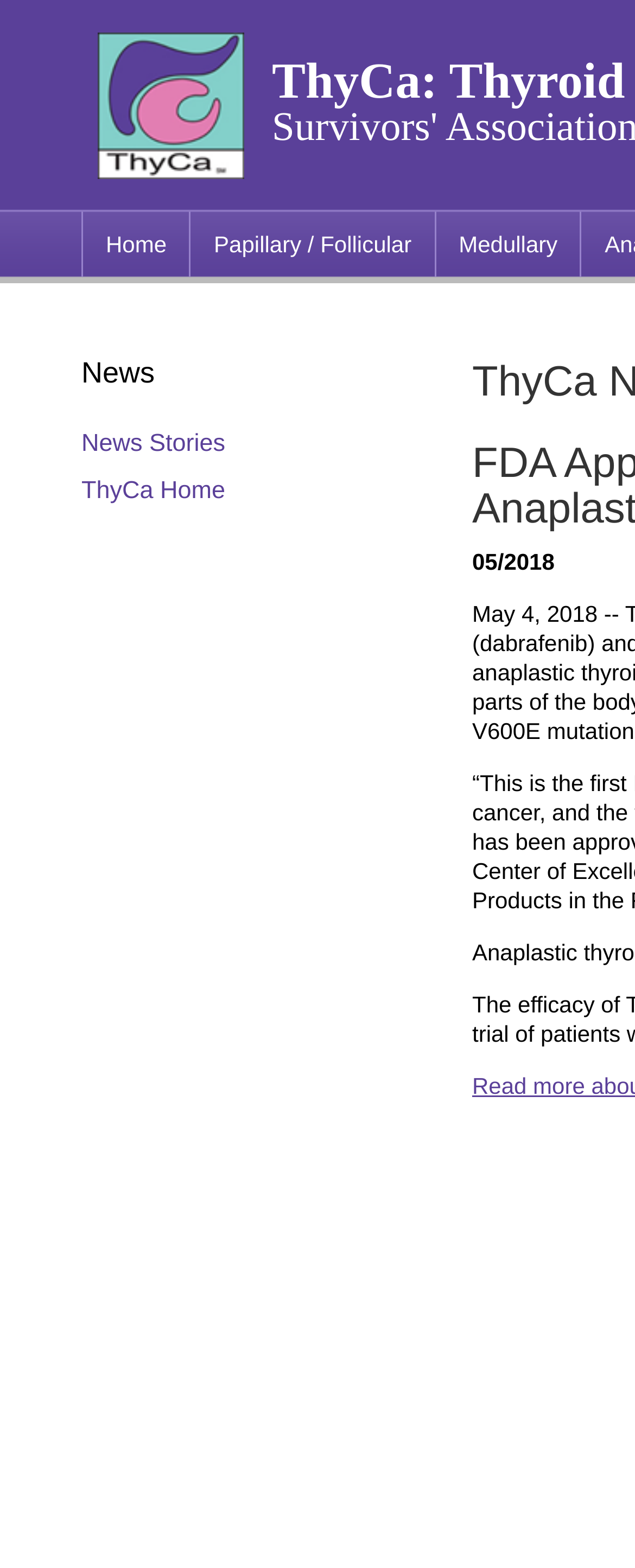Please examine the image and provide a detailed answer to the question: What is the organization type of ThyCa?

Based on the meta description, I understand that ThyCa is a nonprofit 501(c)(3) organization, which indicates its organization type.